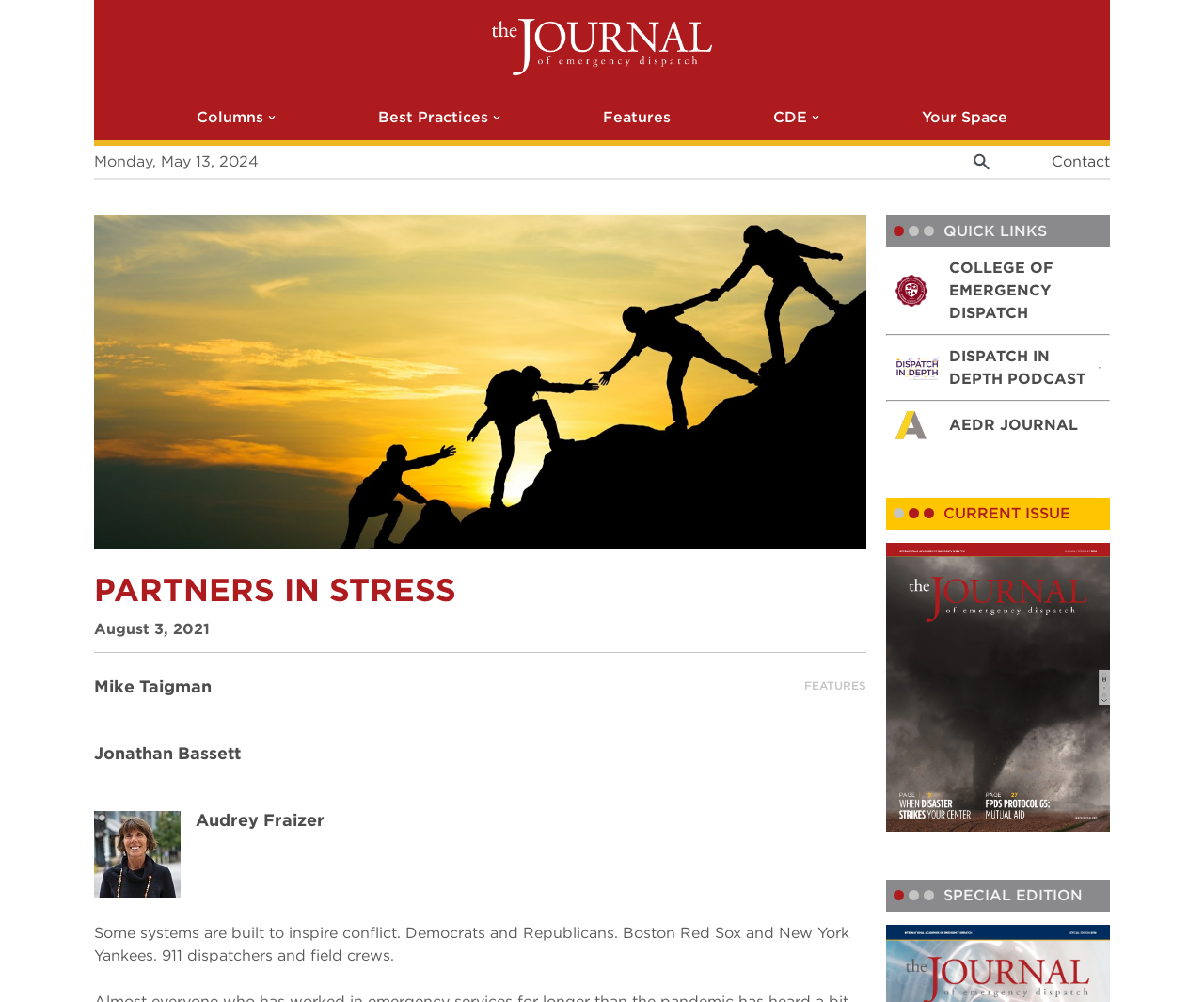Please specify the bounding box coordinates of the region to click in order to perform the following instruction: "Search for something".

[0.437, 0.149, 0.827, 0.174]